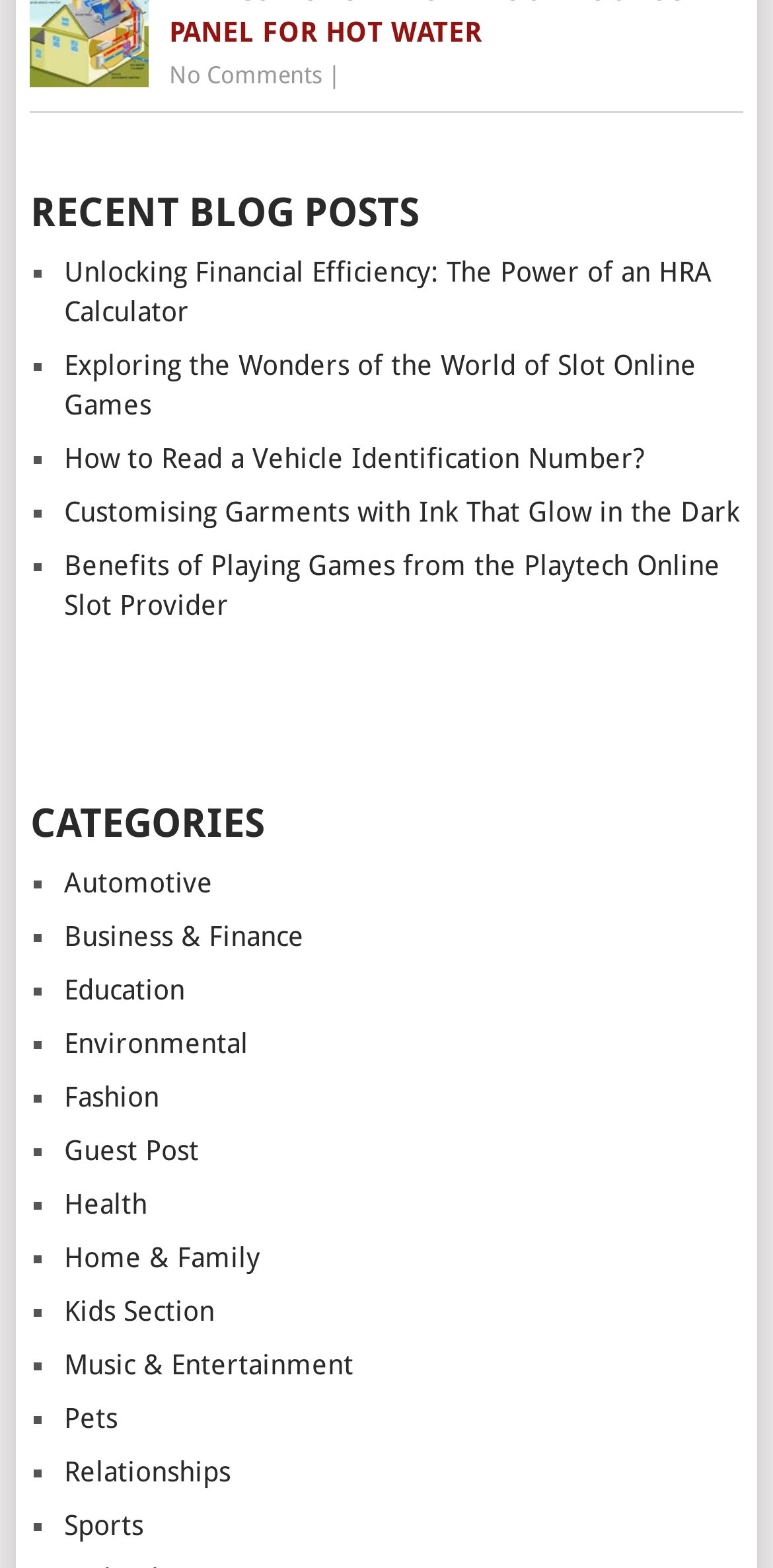Find the bounding box coordinates corresponding to the UI element with the description: "Kids Section". The coordinates should be formatted as [left, top, right, bottom], with values as floats between 0 and 1.

[0.083, 0.826, 0.278, 0.846]